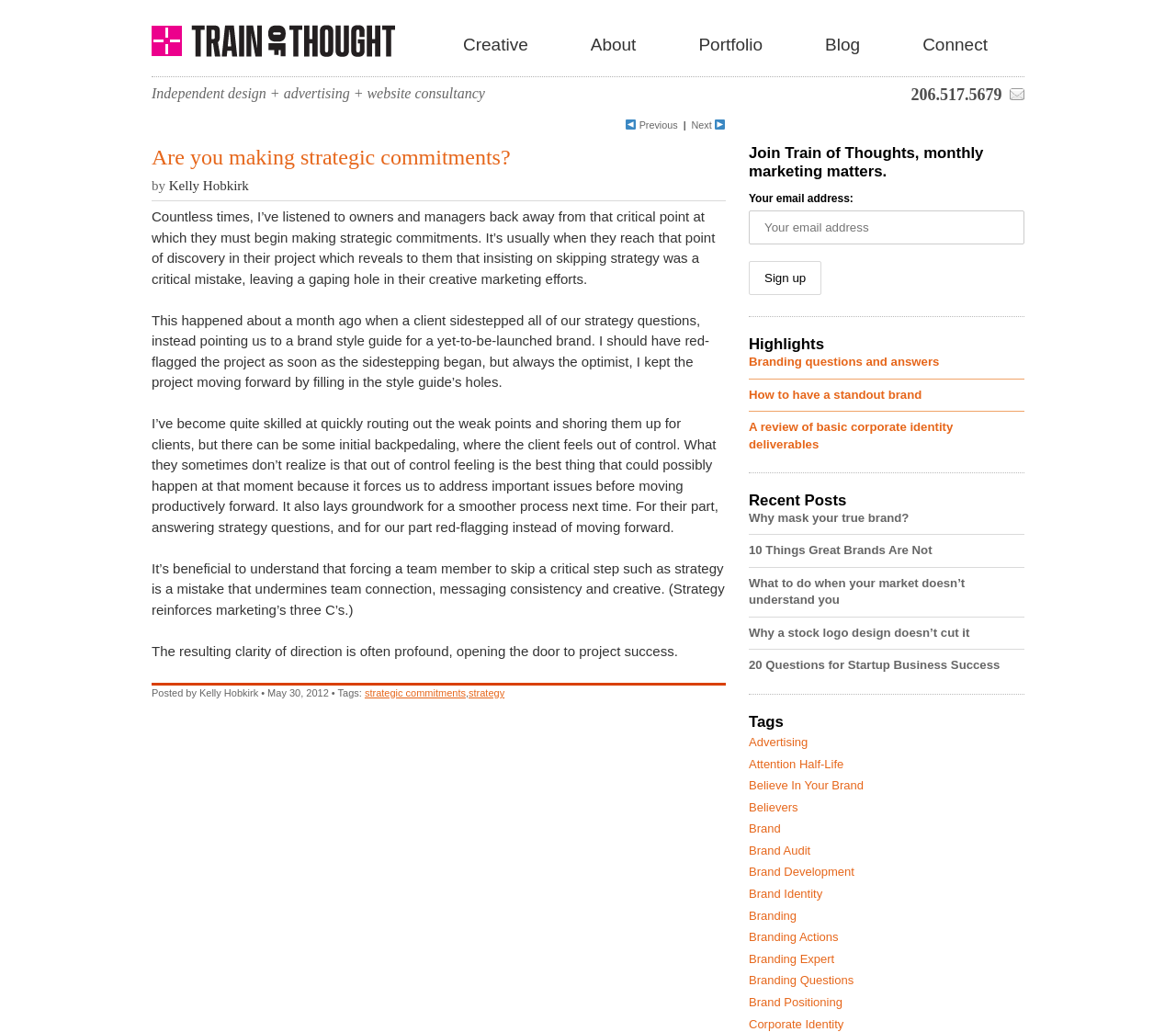Locate the bounding box coordinates for the element described below: "branding". The coordinates must be four float values between 0 and 1, formatted as [left, top, right, bottom].

[0.637, 0.88, 0.677, 0.894]